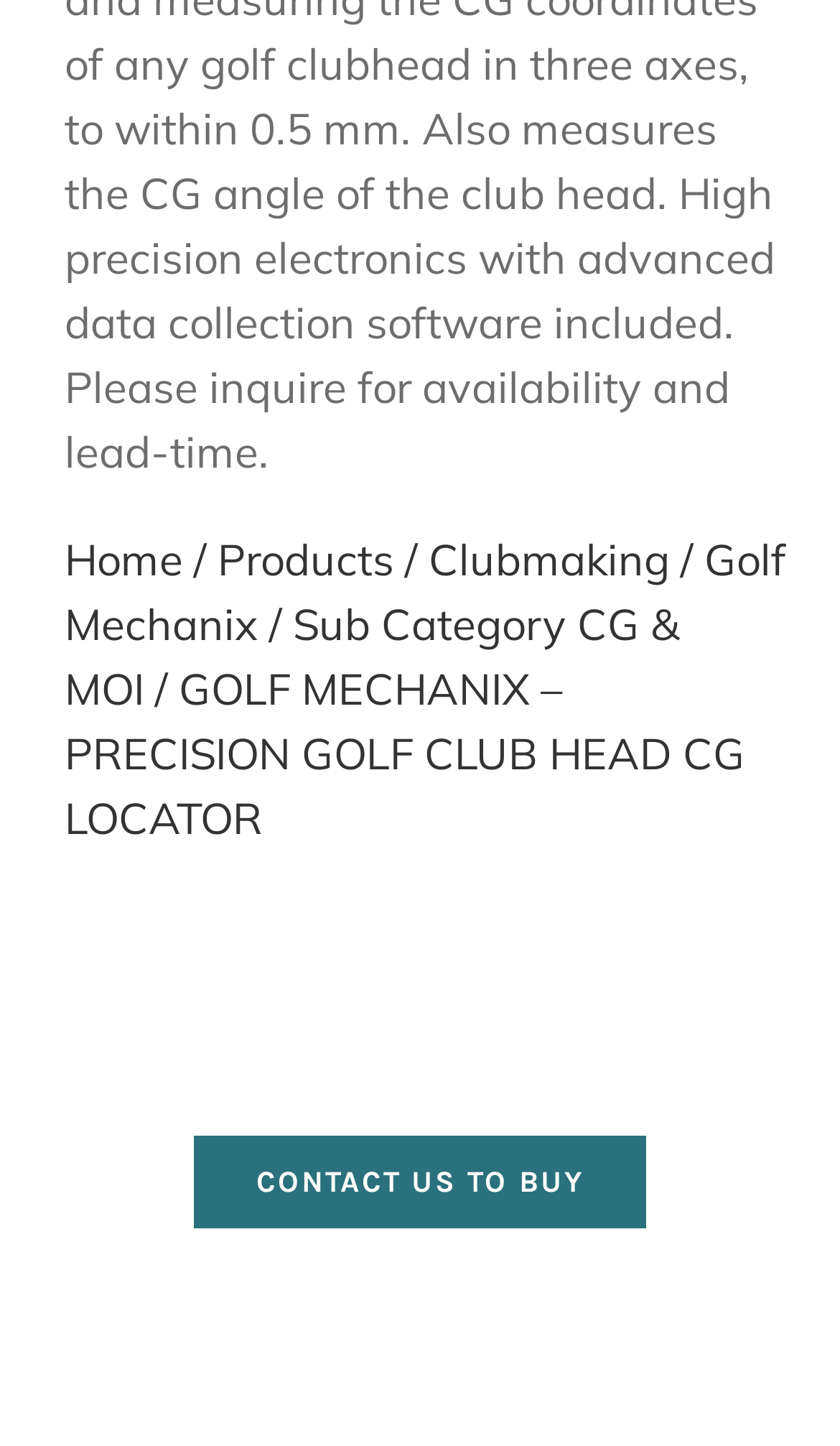What is the first menu item?
Answer the question based on the image using a single word or a brief phrase.

Home